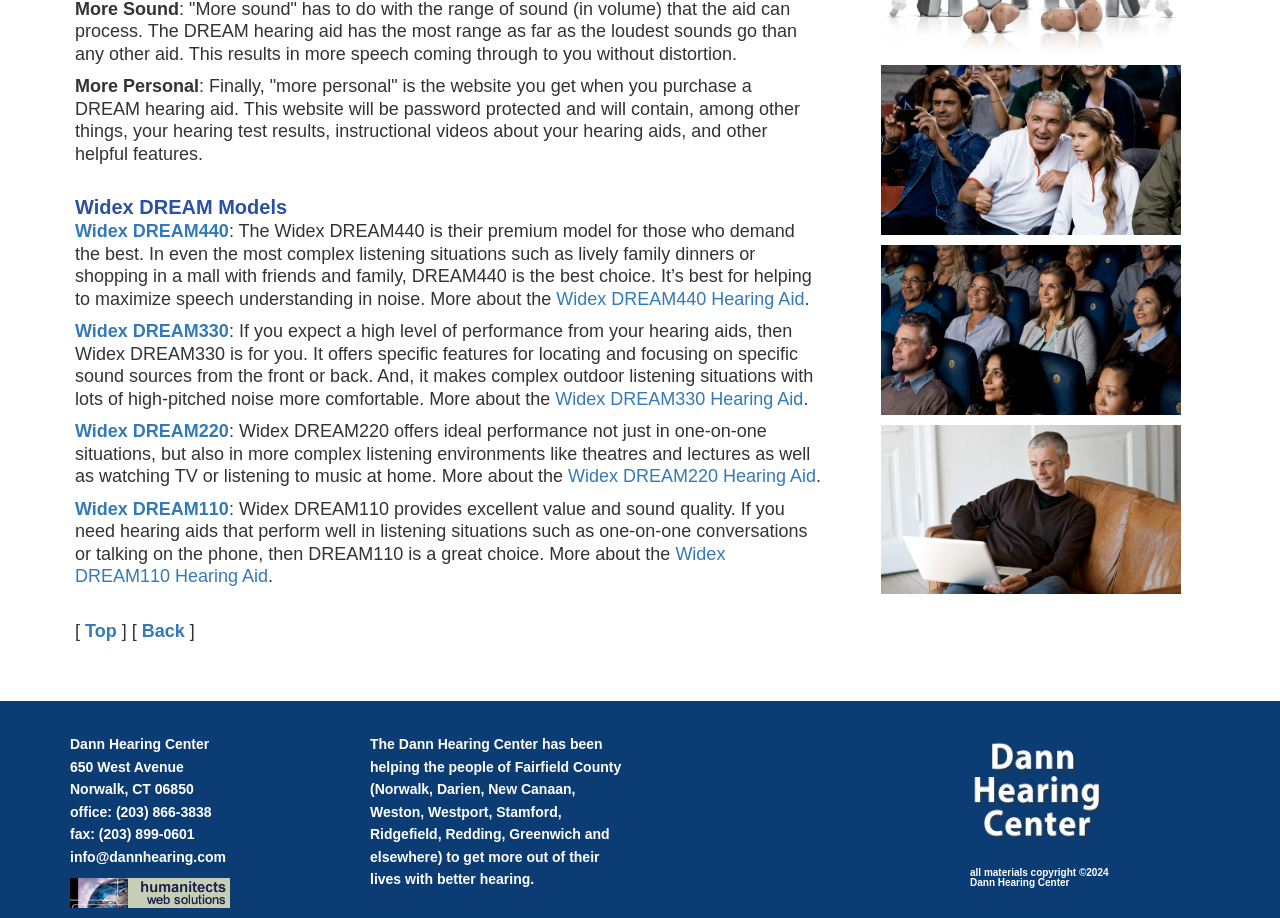Locate the bounding box of the UI element described by: "Widex DREAM220" in the given webpage screenshot.

[0.059, 0.459, 0.179, 0.48]